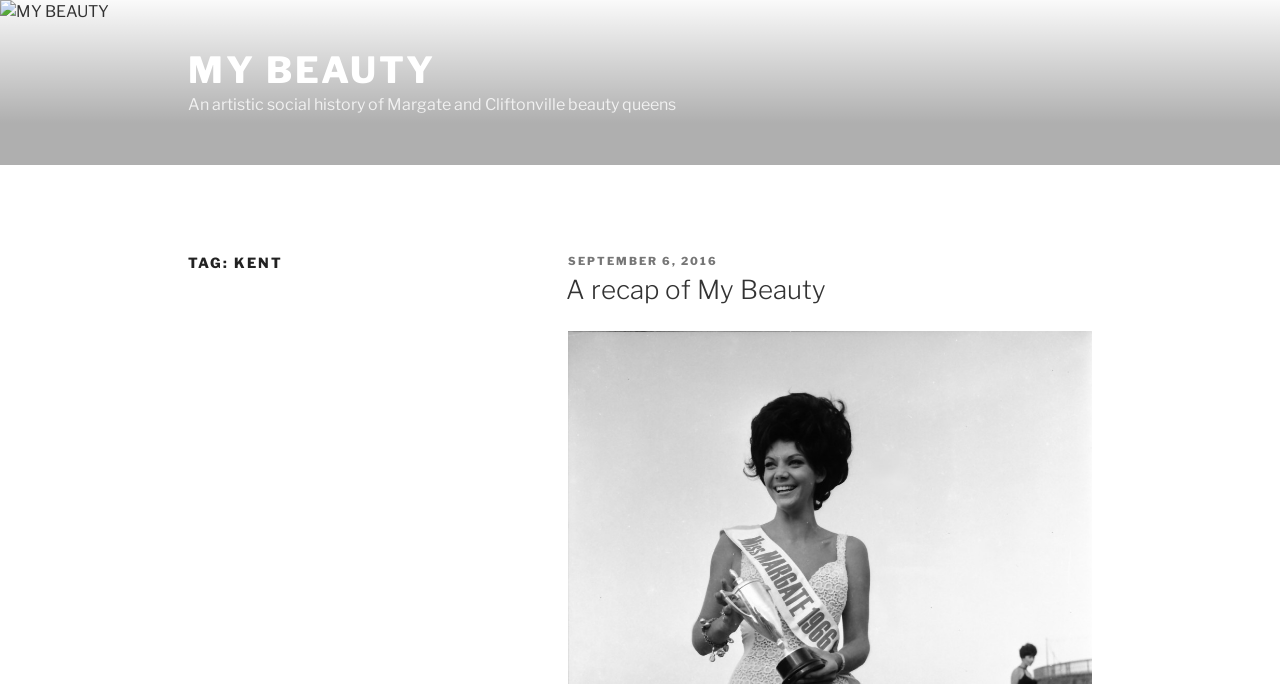Examine the image carefully and respond to the question with a detailed answer: 
What type of history is mentioned on the webpage?

The webpage mentions 'An artistic social history of Margate and Cliftonville beauty queens', indicating that the type of history being referred to is a social history.